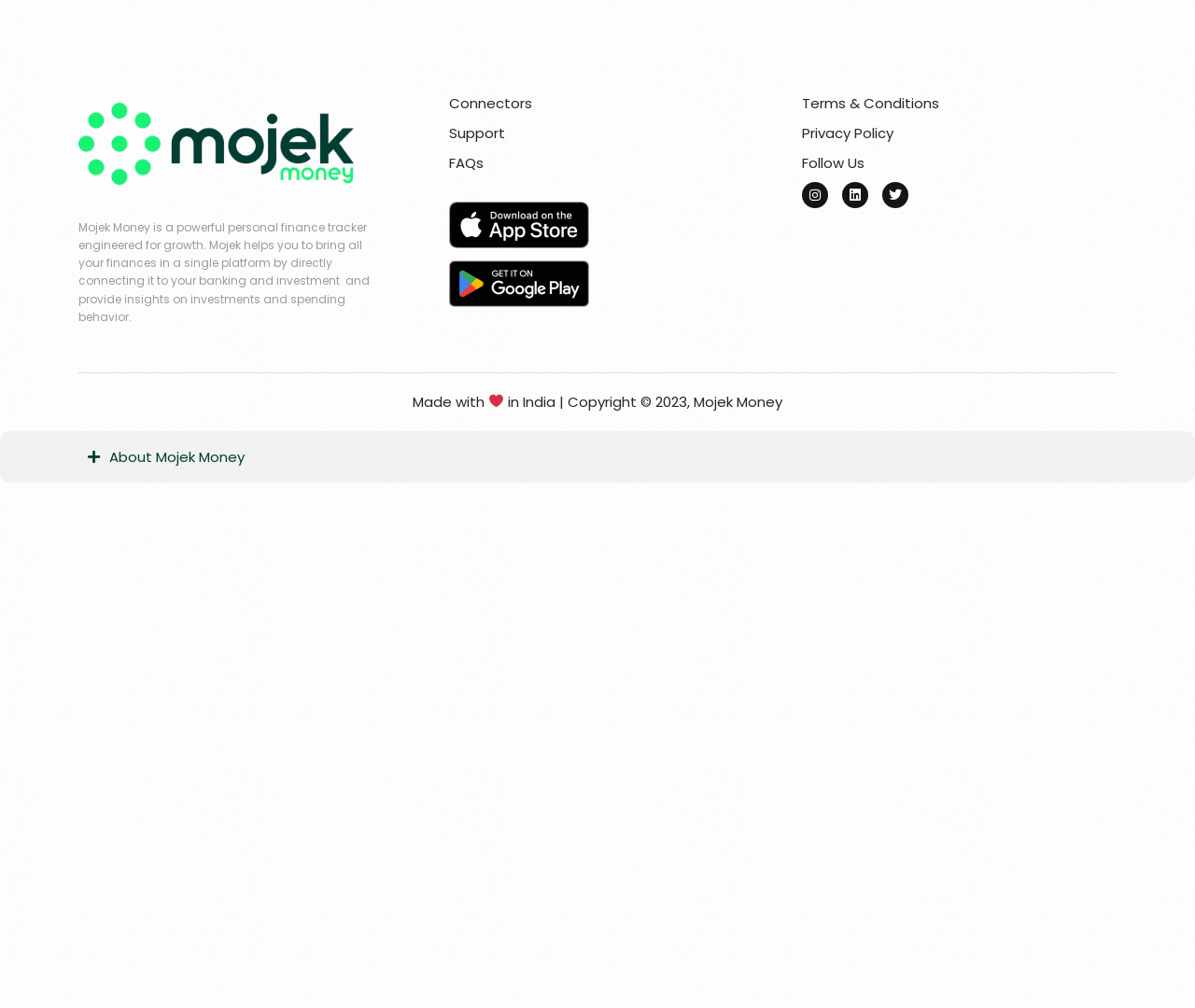Specify the bounding box coordinates for the region that must be clicked to perform the given instruction: "View Terms & Conditions".

[0.671, 0.093, 0.942, 0.113]